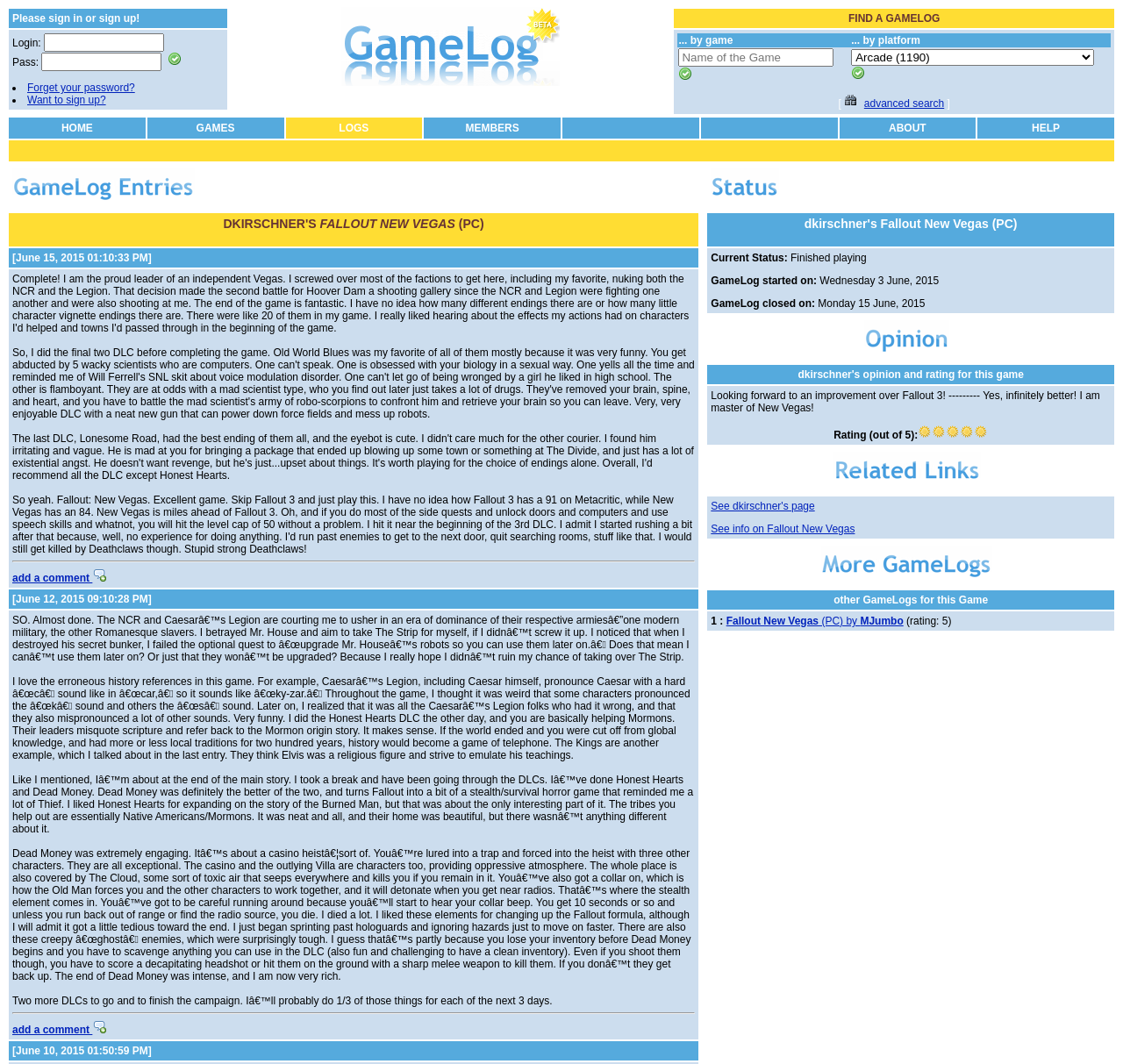Find the bounding box coordinates for the HTML element described as: "parent_node: Login: name="L_login"". The coordinates should consist of four float values between 0 and 1, i.e., [left, top, right, bottom].

[0.039, 0.031, 0.146, 0.049]